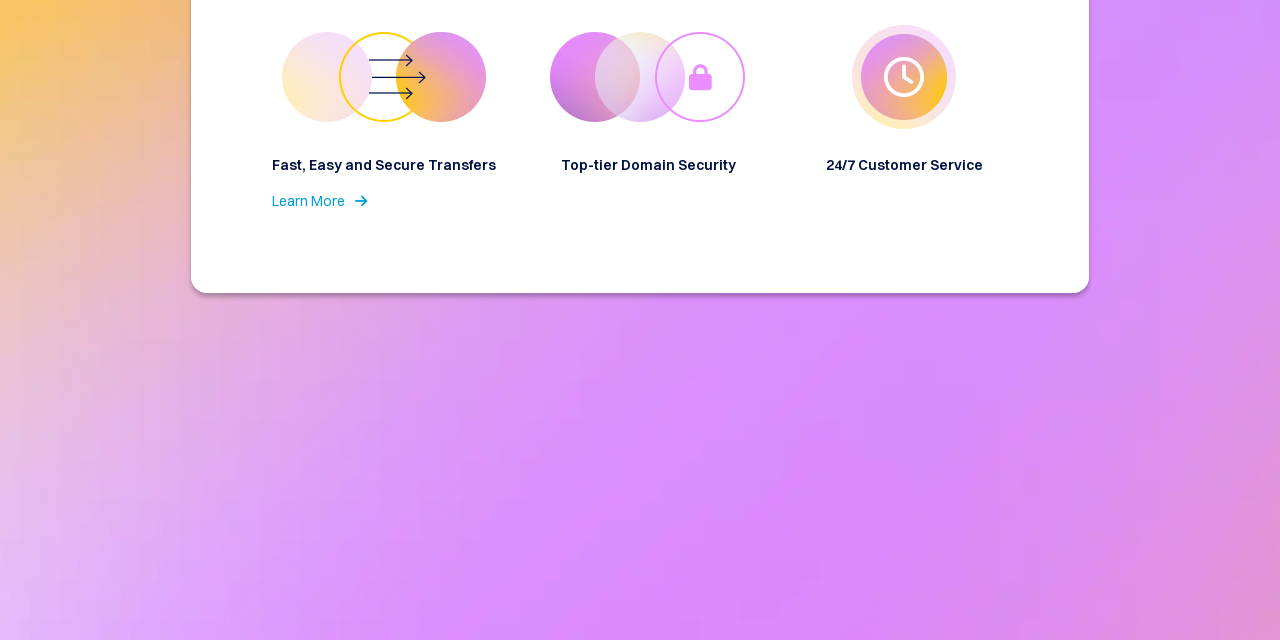Predict the bounding box of the UI element based on the description: "Learn More". The coordinates should be four float numbers between 0 and 1, formatted as [left, top, right, bottom].

[0.212, 0.298, 0.291, 0.331]